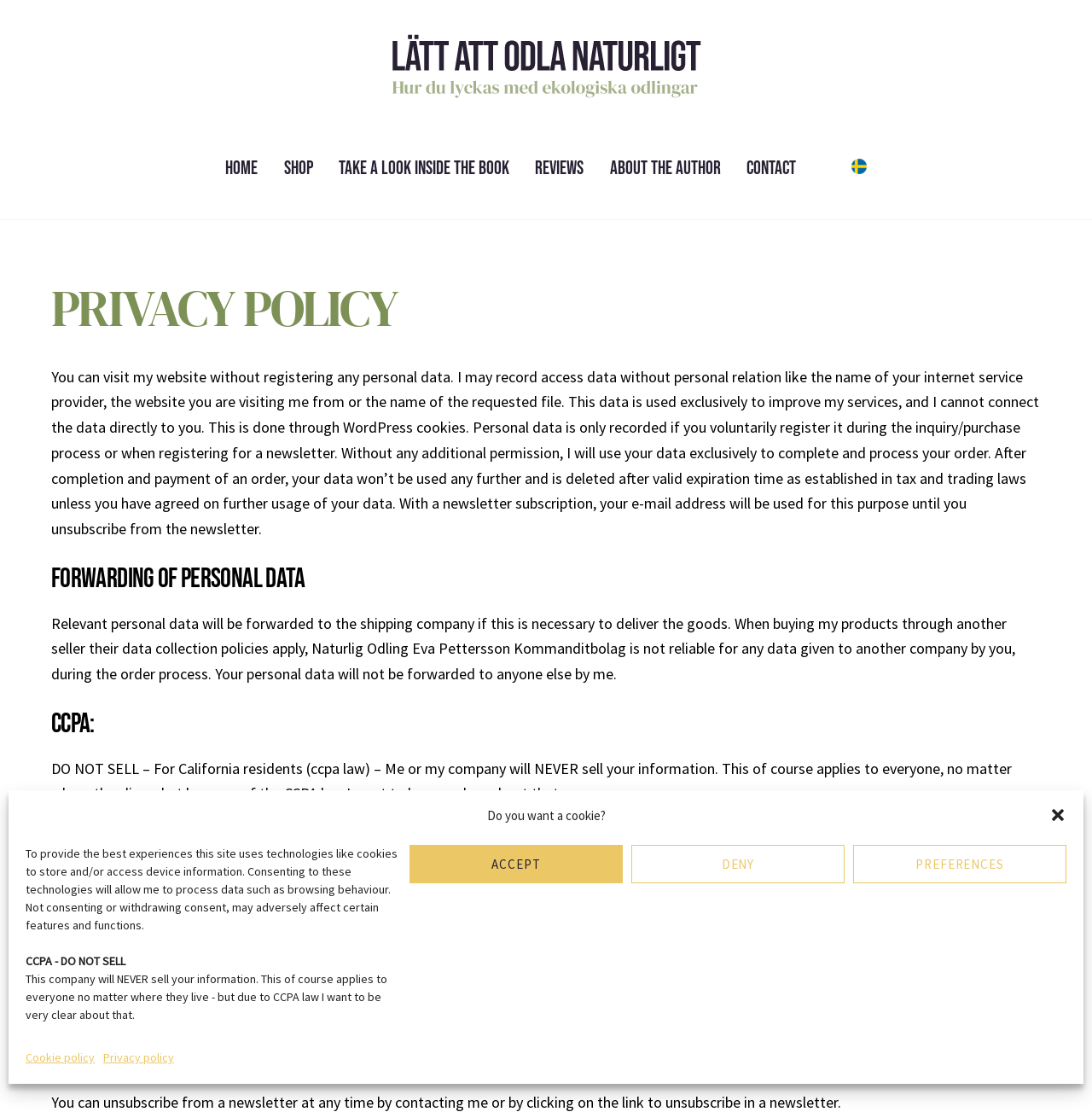What is the company's stance on selling personal data?
Please look at the screenshot and answer in one word or a short phrase.

Never sells